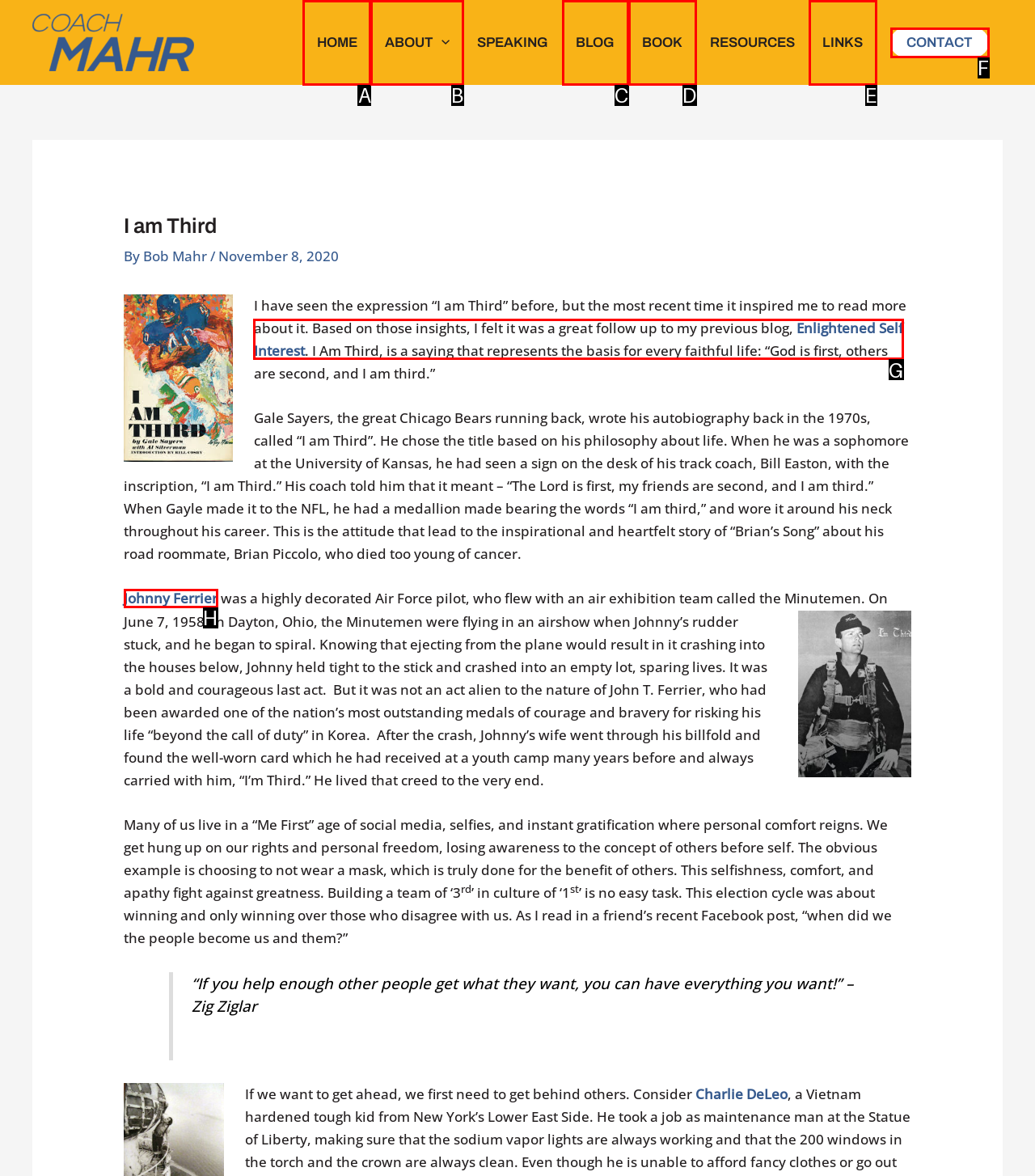Choose the UI element to click on to achieve this task: Click the 'Enlightened Self Interest' link. Reply with the letter representing the selected element.

G